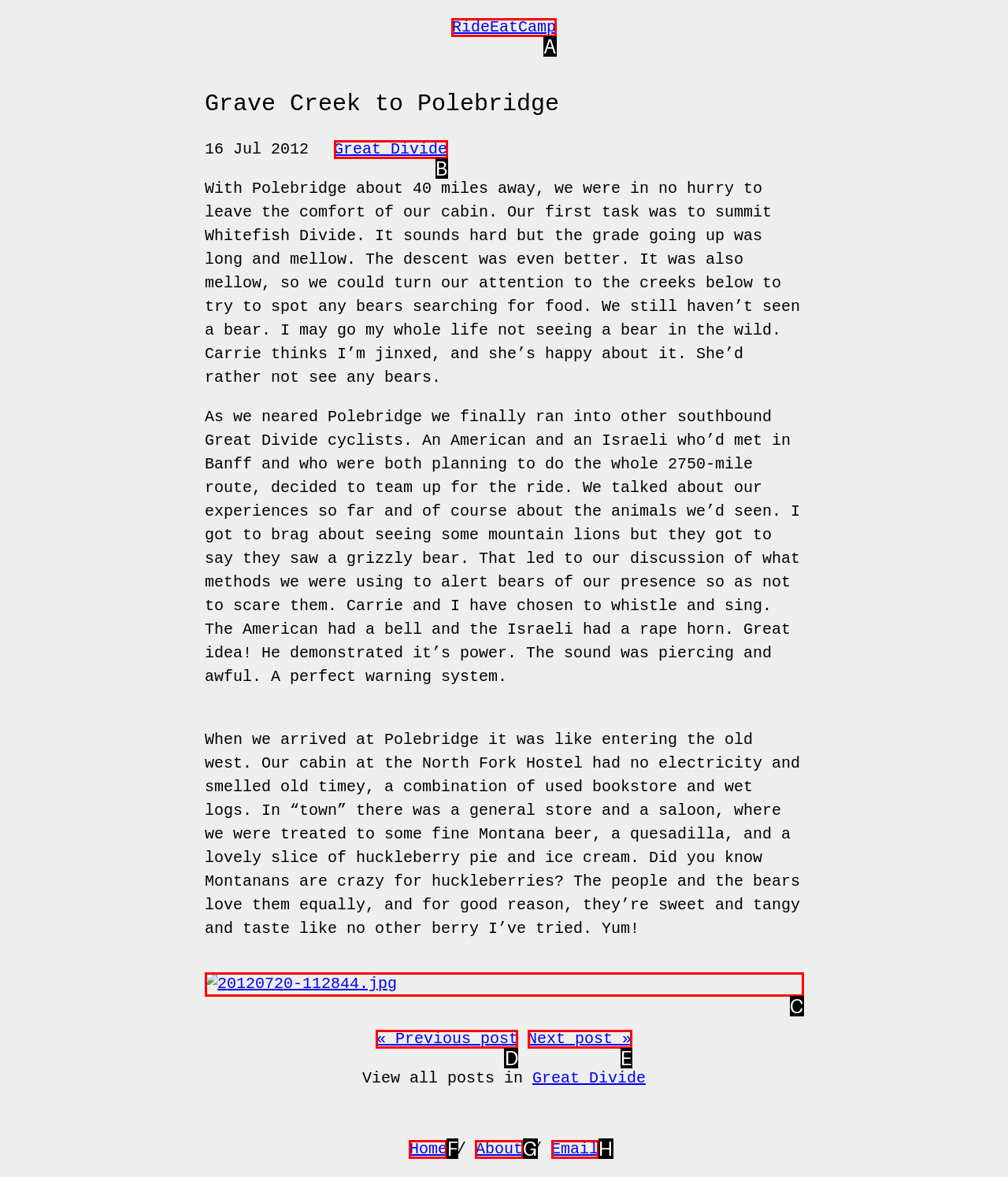Which HTML element matches the description: Home?
Reply with the letter of the correct choice.

F